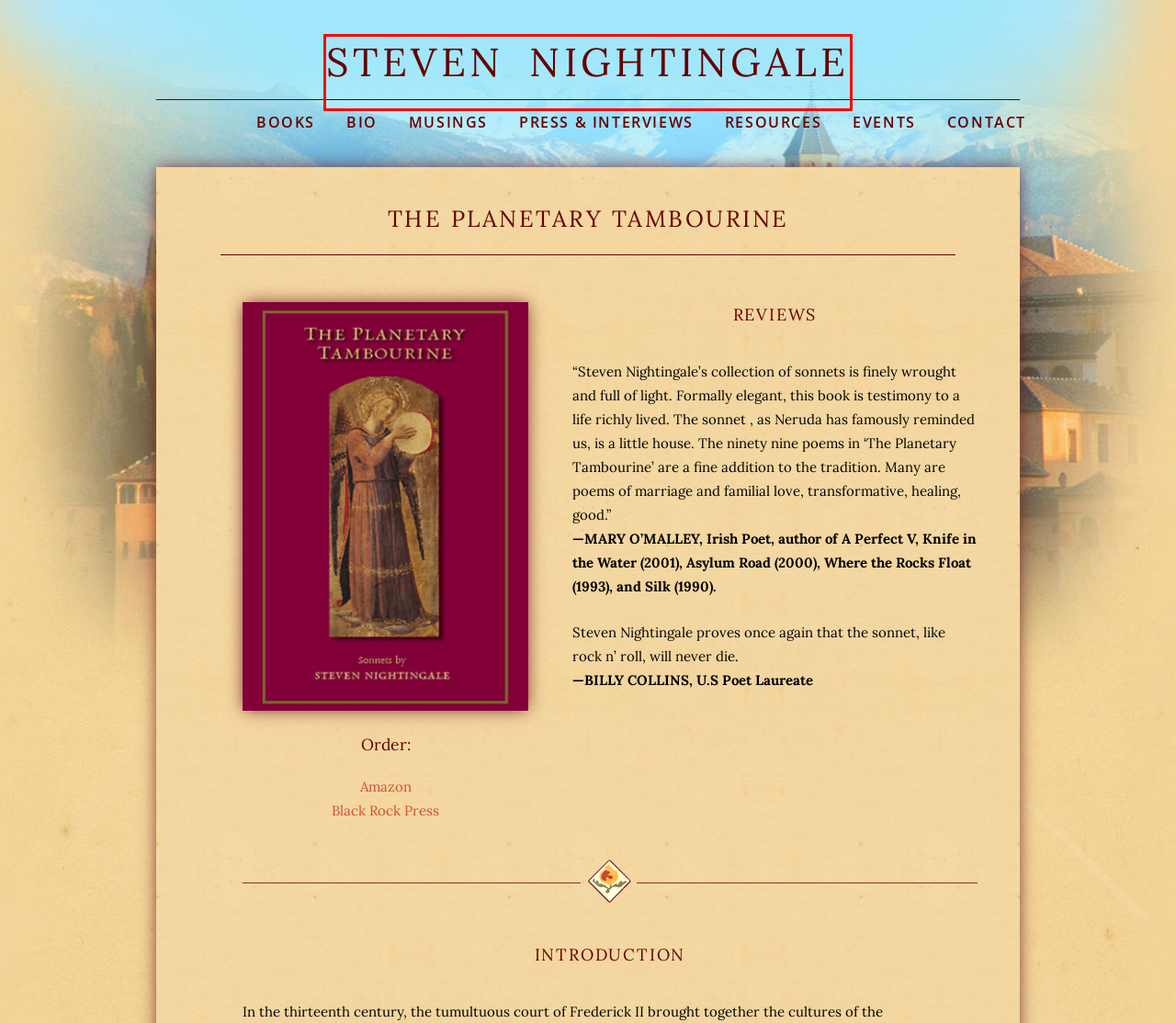You are presented with a screenshot of a webpage with a red bounding box. Select the webpage description that most closely matches the new webpage after clicking the element inside the red bounding box. The options are:
A. Contact | Steven Nightingale
B. Steven Nightingale | Author Website
C. Events | Steven Nightingale
D. Press & Interviews | Steven Nightingale
E. Bio | Steven Nightingale
F. Amazon.com
G. Musings | Steven Nightingale
H. Resources | Steven Nightingale

B